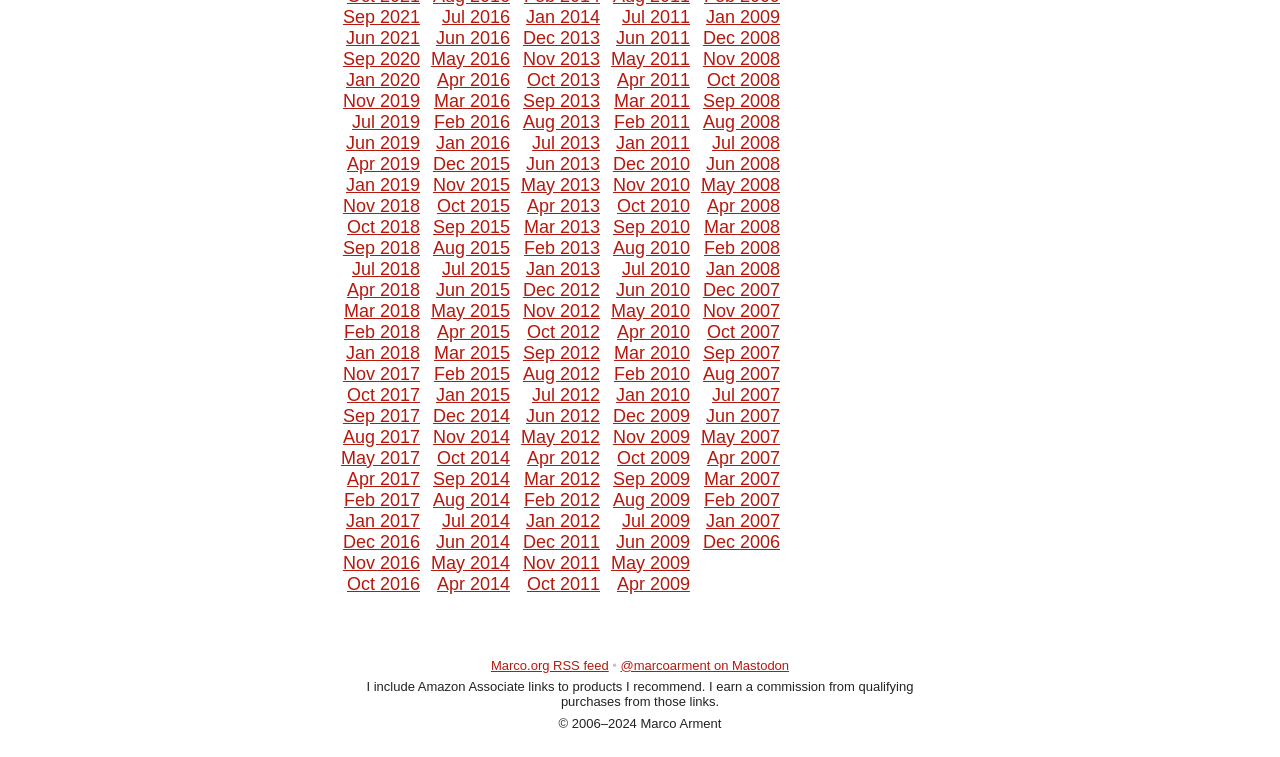Respond to the question below with a concise word or phrase:
What is the time period covered by the links?

2012-2021